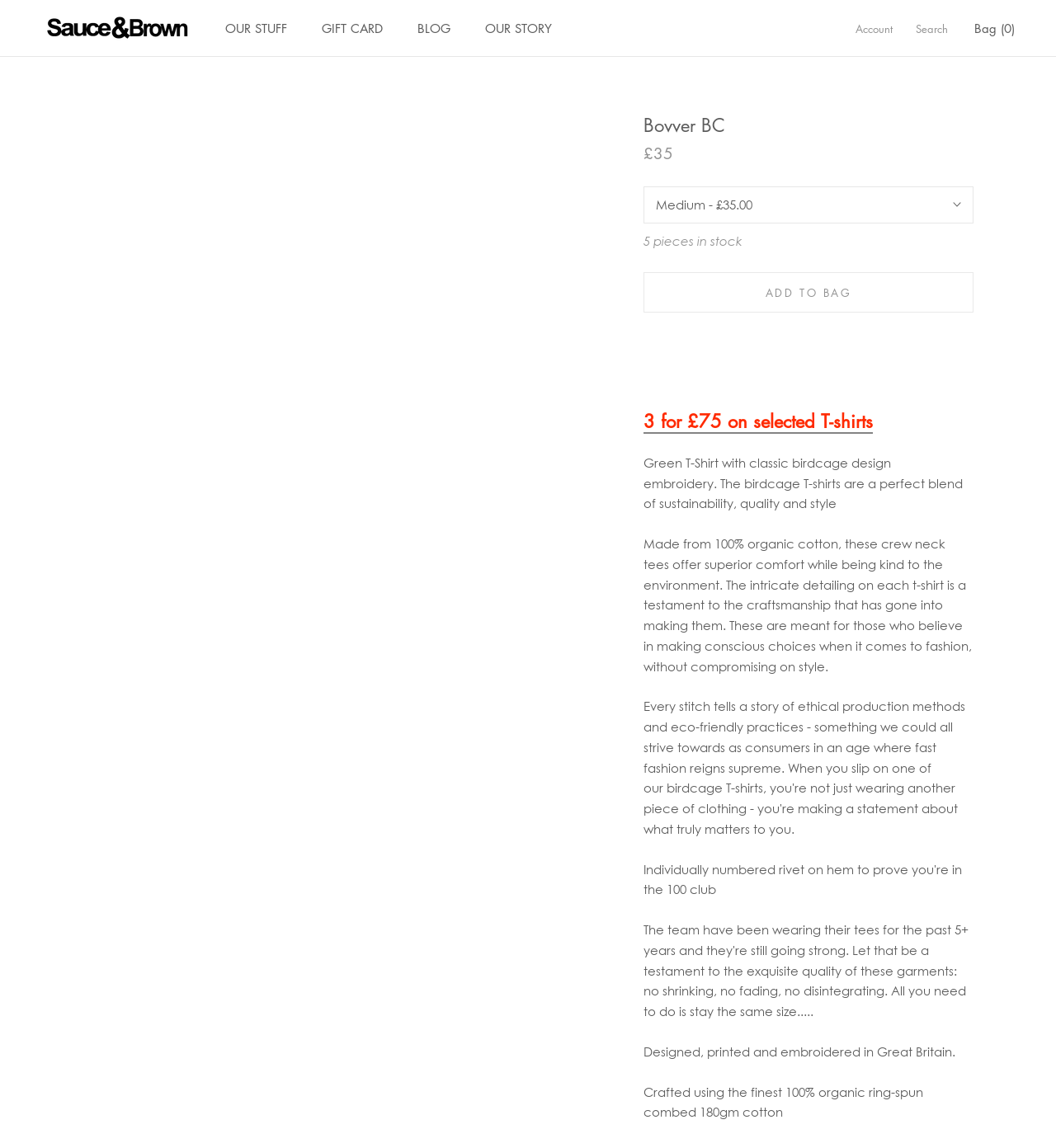Provide a thorough description of the webpage you see.

This webpage is about a product, specifically a mid-green T-shirt with a classic birdcage design embroidery. At the top, there is a navigation menu with links to "OUR STUFF", "GIFT CARD", "BLOG", and "OUR STORY". Below the navigation menu, there is a logo of "Sauce and Brown" with a link to the homepage.

On the right side of the top section, there are links to "Account", "Search", and "Open bag" with a bag icon. The bag icon has a text "Bag (" next to it, indicating the number of items in the bag.

The main content of the webpage is about the product, with a heading "Bovver BC" and a price tag of "£35". Below the price tag, there is a dropdown menu to select the variant of the product. The product has 5 pieces in stock, and there is a button to "ADD TO BAG".

There is a promotional message "3 for £75 on selected T-shirts" with a link to learn more. Below the promotional message, there is a detailed description of the product, including its features, materials, and craftsmanship. The description is divided into several paragraphs, with the first paragraph describing the product's design and embroidery. The subsequent paragraphs describe the product's sustainability, quality, and style.

At the bottom of the description, there is a mention of an individually numbered rivet on the hem of the T-shirt, which serves as a testament to the product's quality. The webpage also mentions that the product is designed, printed, and embroidered in Great Britain, and crafted using high-quality organic cotton.